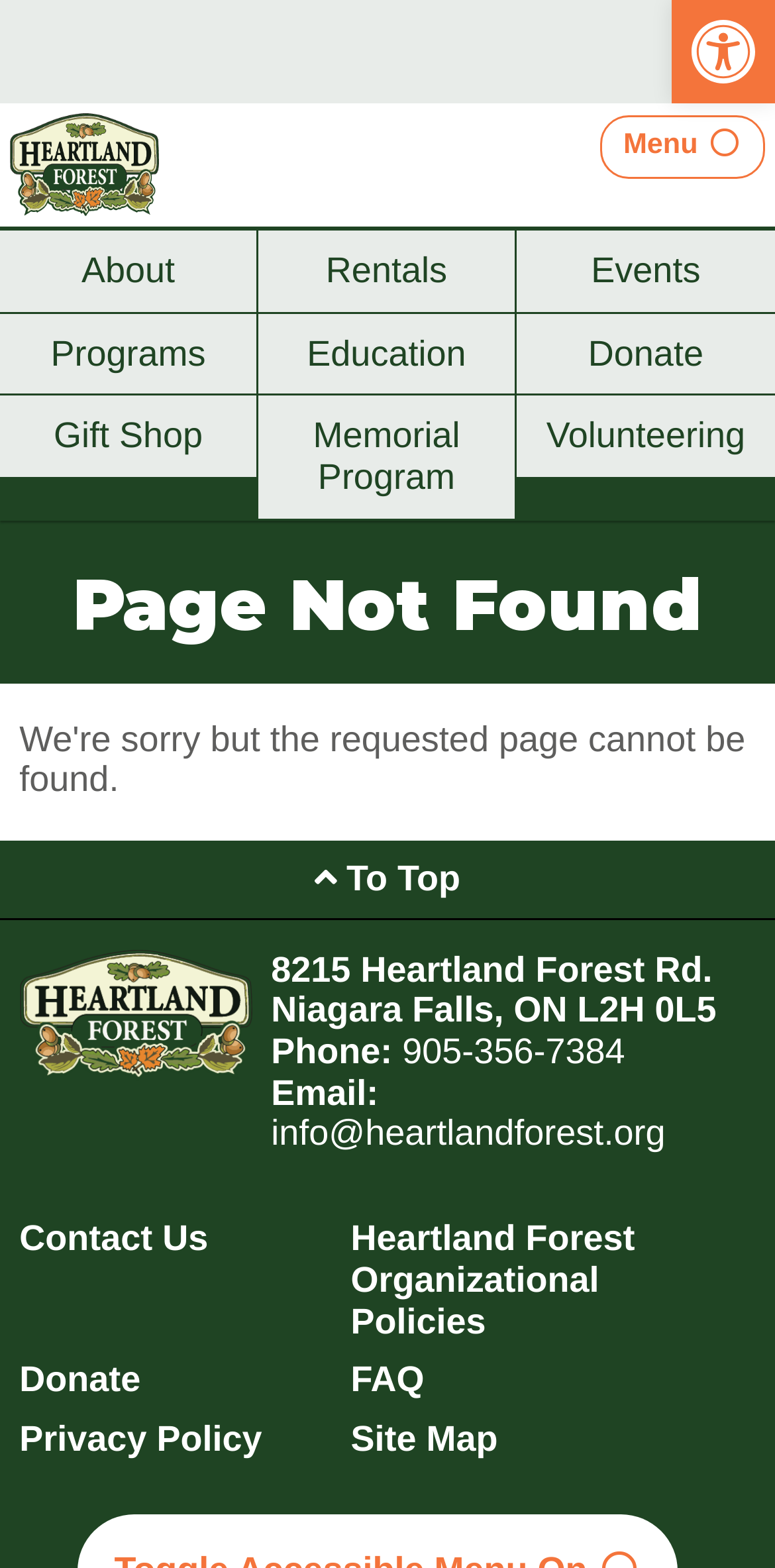Show the bounding box coordinates for the element that needs to be clicked to execute the following instruction: "Go to Asian sites". Provide the coordinates in the form of four float numbers between 0 and 1, i.e., [left, top, right, bottom].

None